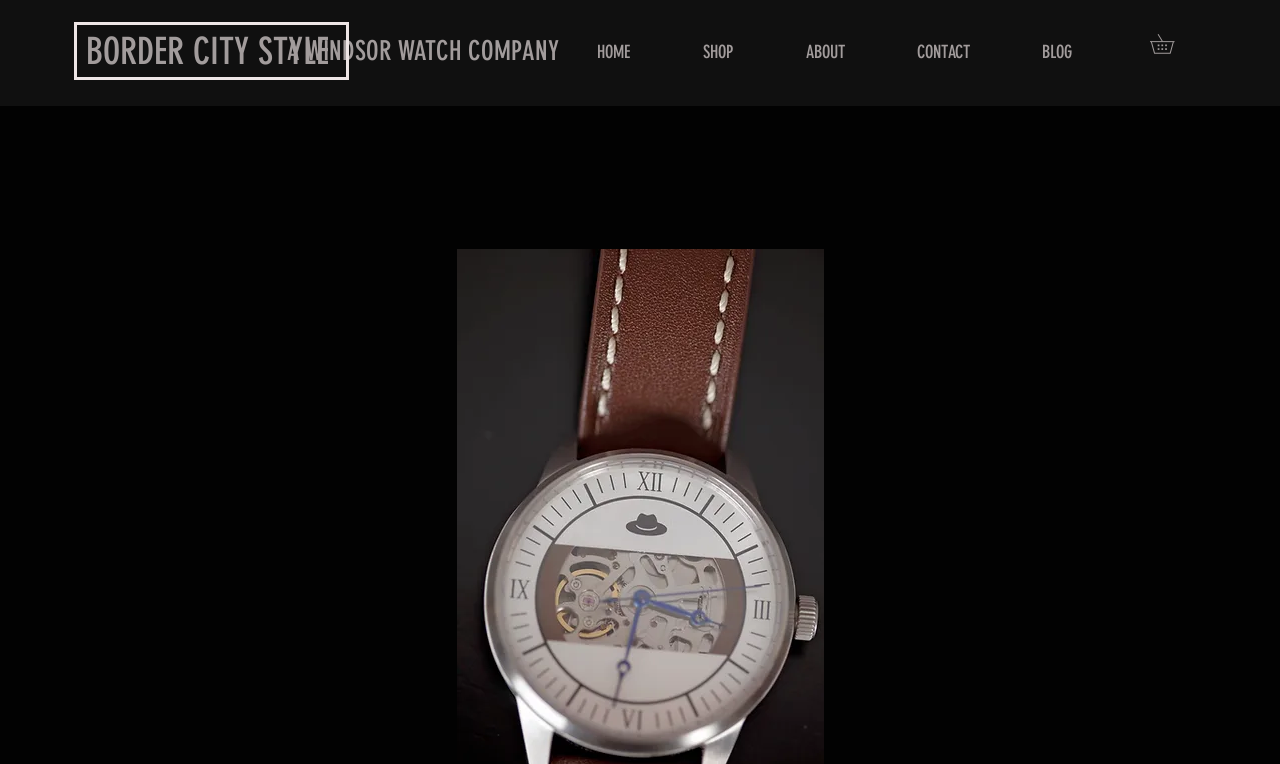Is there a search button on the page?
Answer with a single word or phrase, using the screenshot for reference.

No